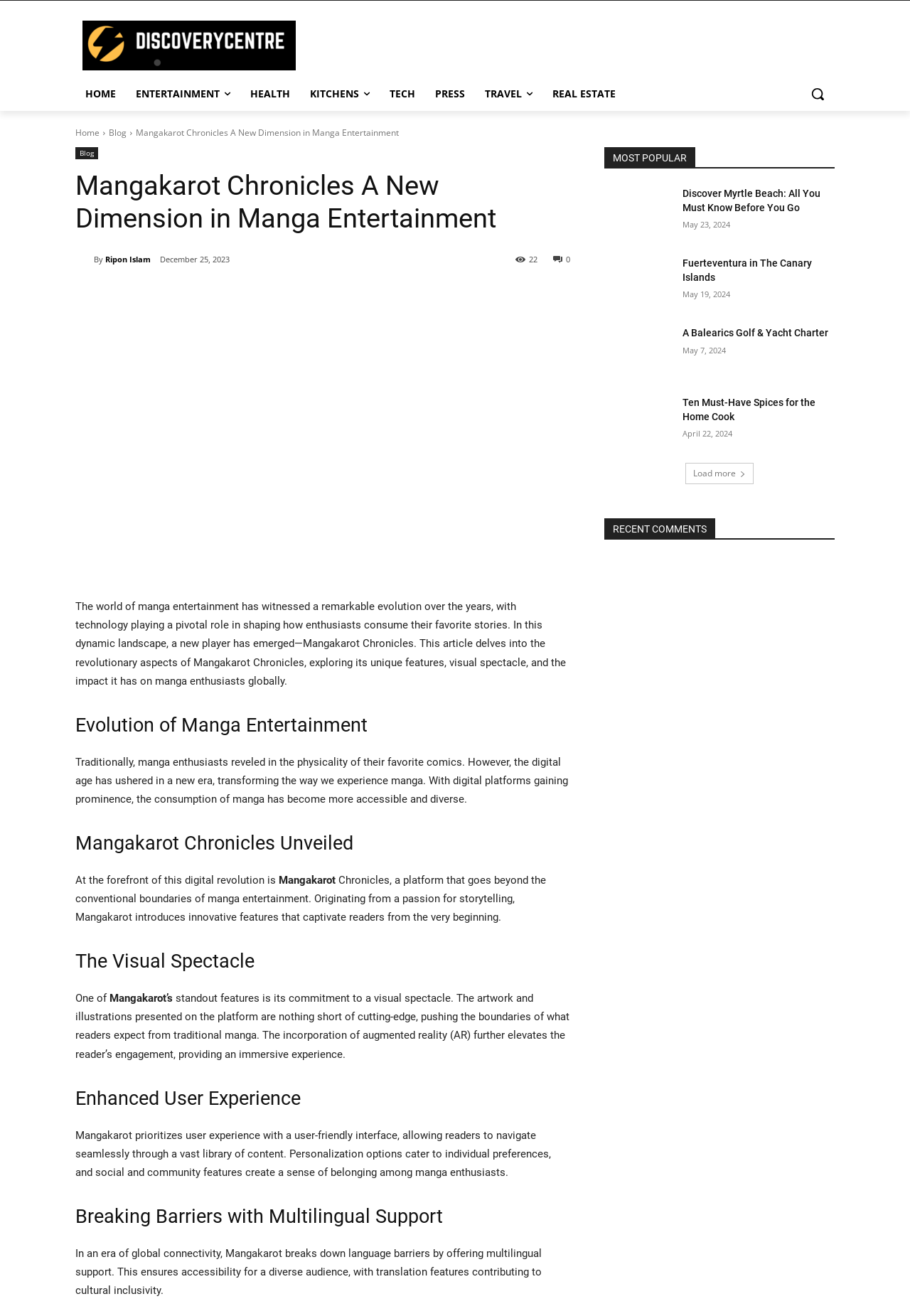Identify the bounding box for the given UI element using the description provided. Coordinates should be in the format (top-left x, top-left y, bottom-right x, bottom-right y) and must be between 0 and 1. Here is the description: Christopher

None